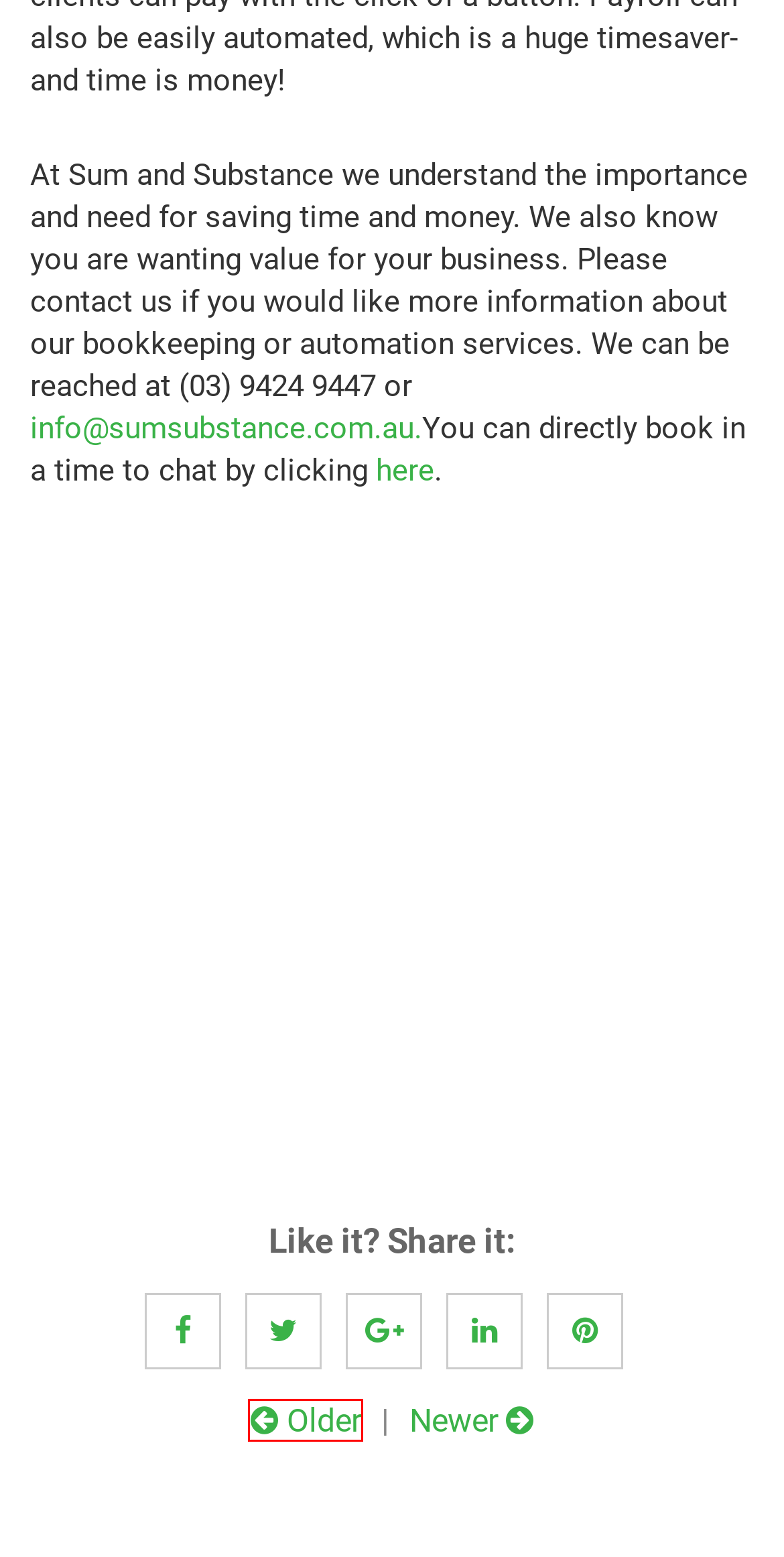Look at the screenshot of a webpage where a red bounding box surrounds a UI element. Your task is to select the best-matching webpage description for the new webpage after you click the element within the bounding box. The available options are:
A. How the Cloud is Saving Businesses - Sum And Substance
B. Bookkeeping & Payroll - Sum And Substance
C. Contact Us
D. Payroll Review- Xero or MYOB plus Top Tips - Sum And Substance
E. Website Services: Custom design, SEO & Maintenance plans
F. Rachel, Author at Sum And Substance
G. Sum & Substance Bookkeeping & Accounting Services ELTHAM
H. Calendly - Neha Nayyar

A